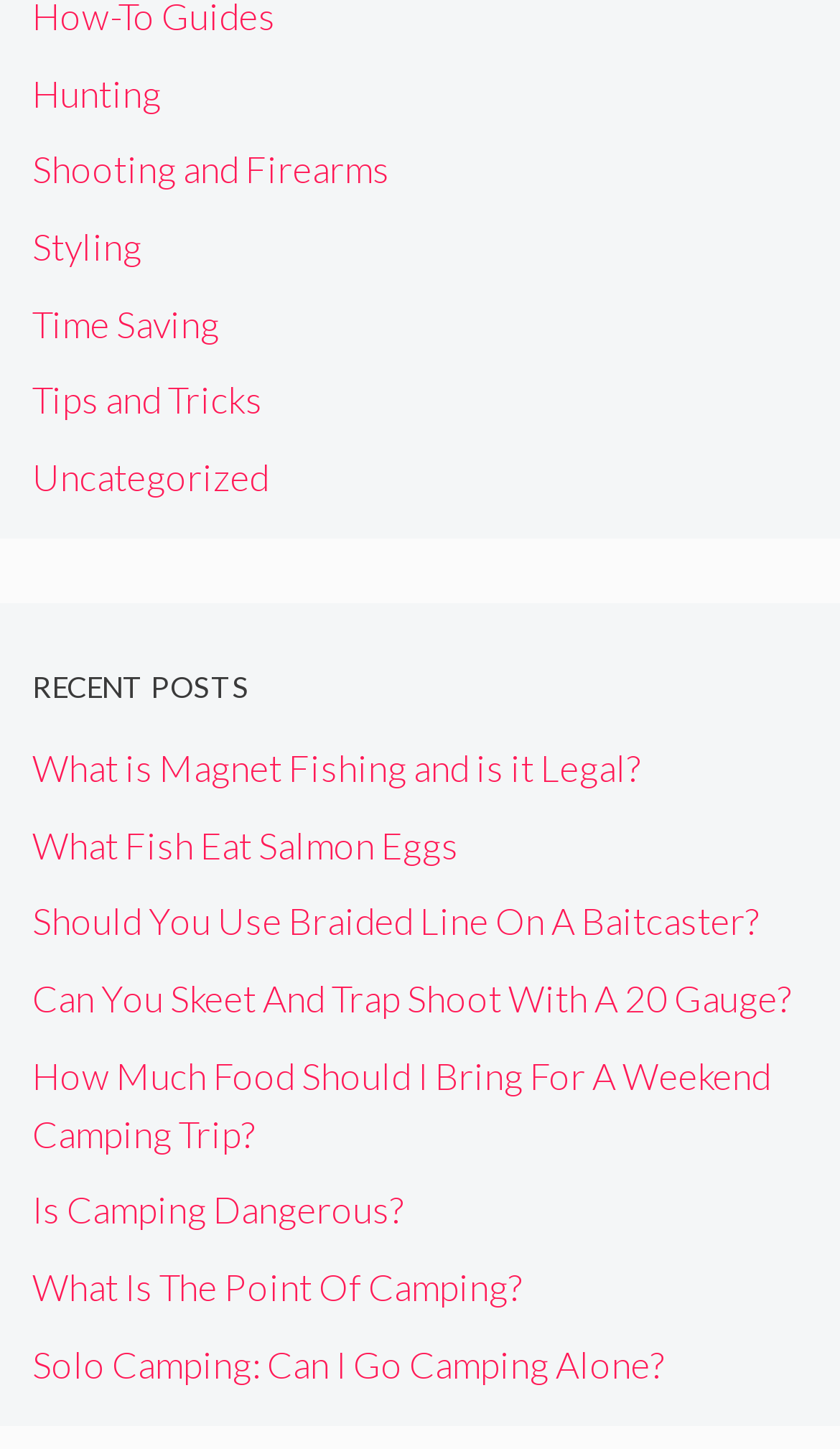Locate the bounding box coordinates of the clickable element to fulfill the following instruction: "Click on Public Event". Provide the coordinates as four float numbers between 0 and 1 in the format [left, top, right, bottom].

None